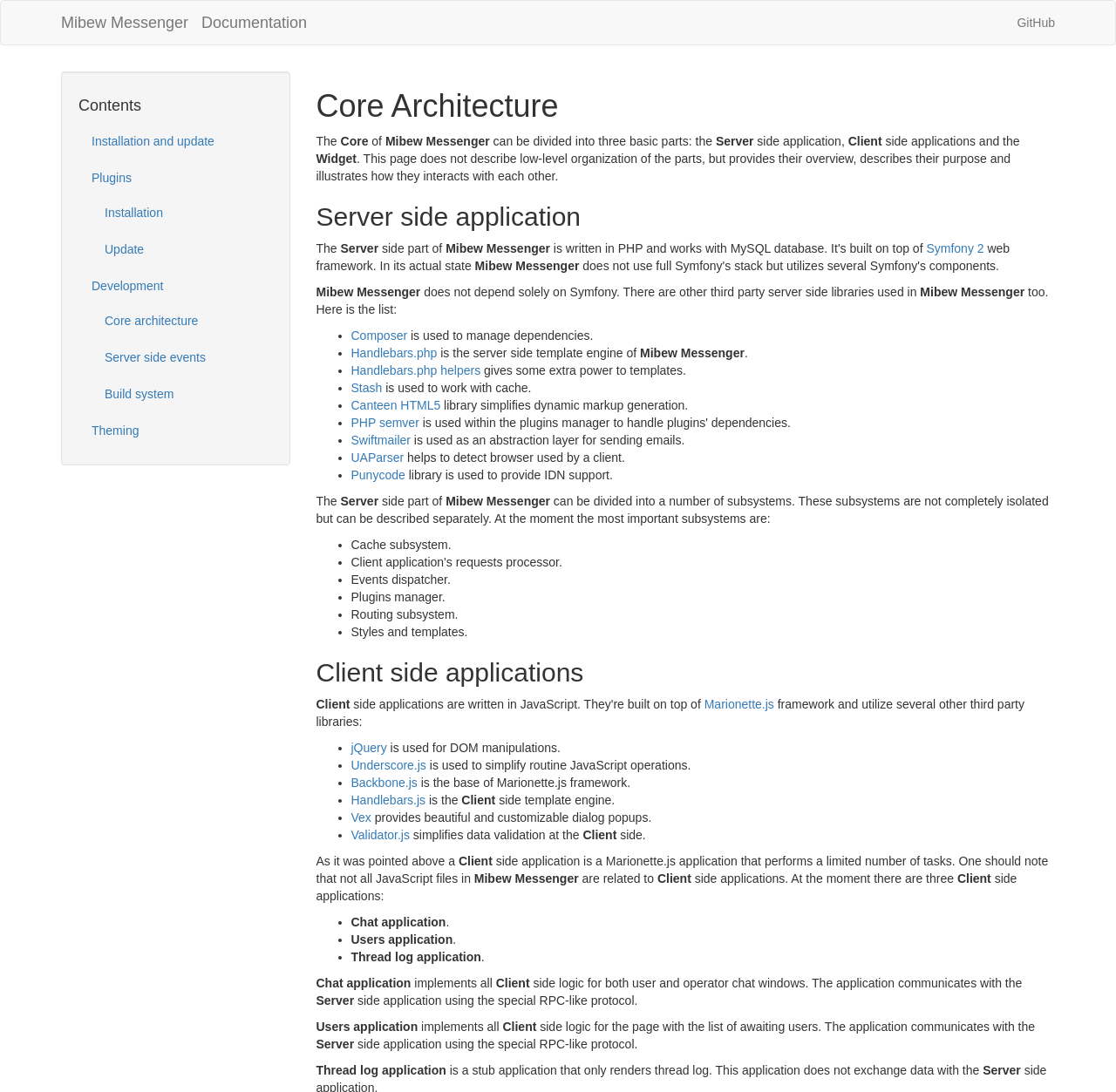What is the main purpose of the Server side application?
Using the information from the image, provide a comprehensive answer to the question.

The Server side application is responsible for providing the web framework, which is Symfony 2, and also utilizes other third-party libraries such as Composer, Handlebars.php, and others. This is evident from the list of libraries mentioned in the Server side application section.